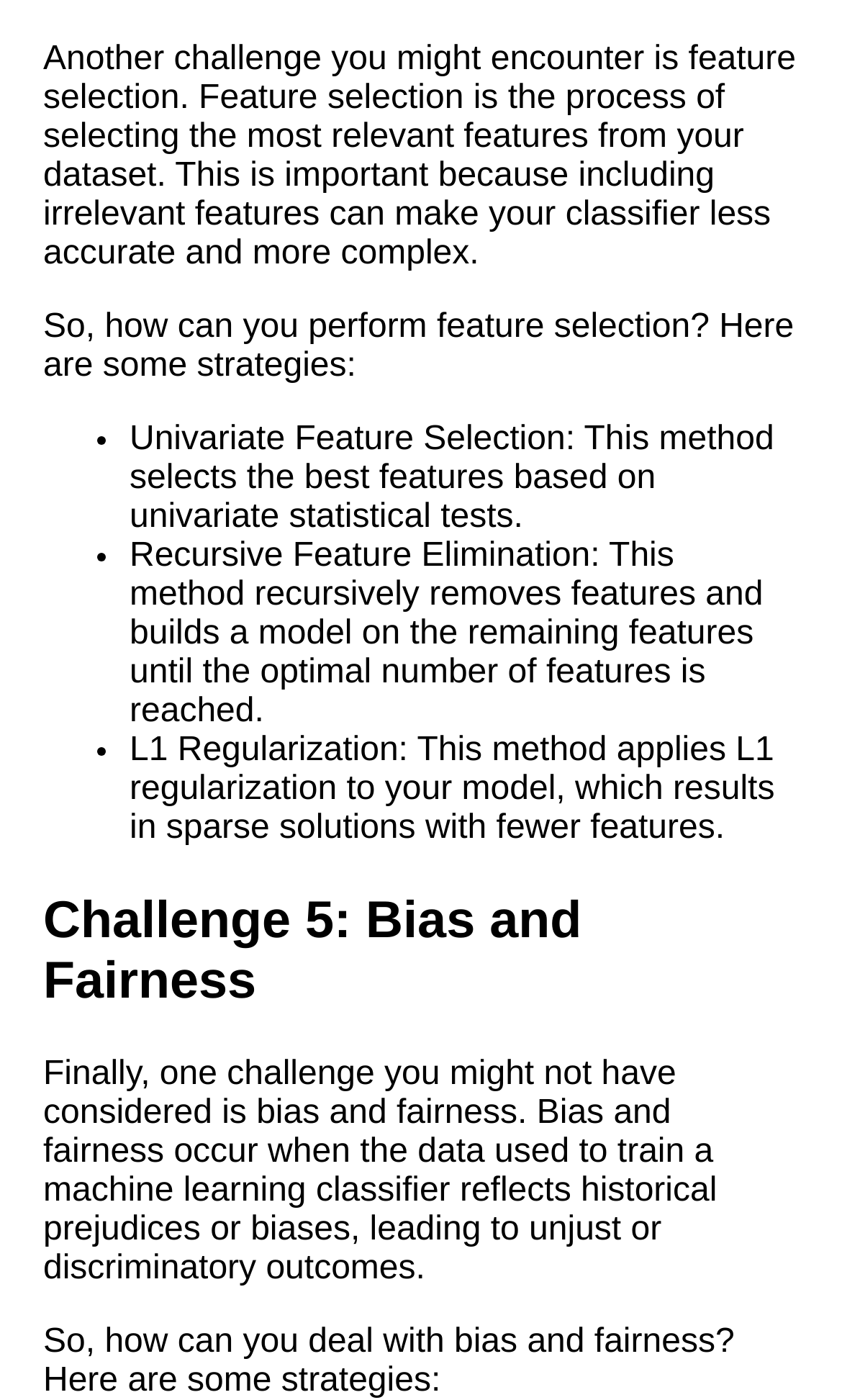Determine the bounding box coordinates of the region I should click to achieve the following instruction: "Click on the link to learn about common challenges and pitfalls in machine learning classifiers". Ensure the bounding box coordinates are four float numbers between 0 and 1, i.e., [left, top, right, bottom].

[0.038, 0.002, 0.615, 0.137]